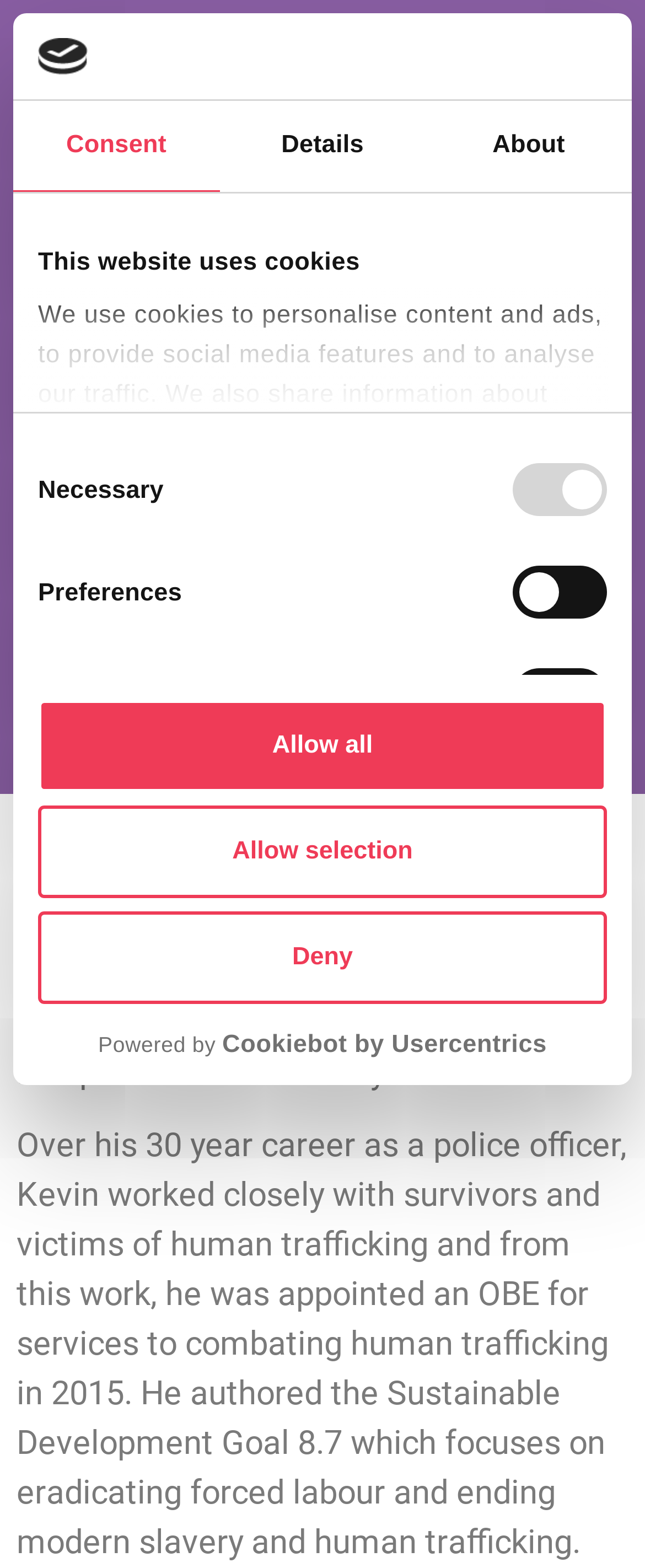Please identify the coordinates of the bounding box for the clickable region that will accomplish this instruction: "Click the 'Allow all' button".

[0.059, 0.446, 0.941, 0.505]